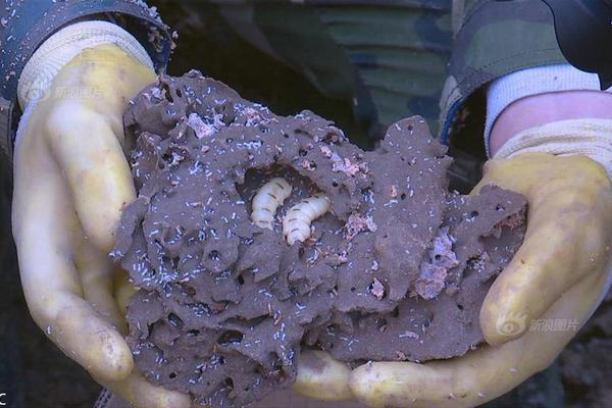Give a one-word or one-phrase response to the question:
What is the likely role of the larvae?

Decomposition or food source